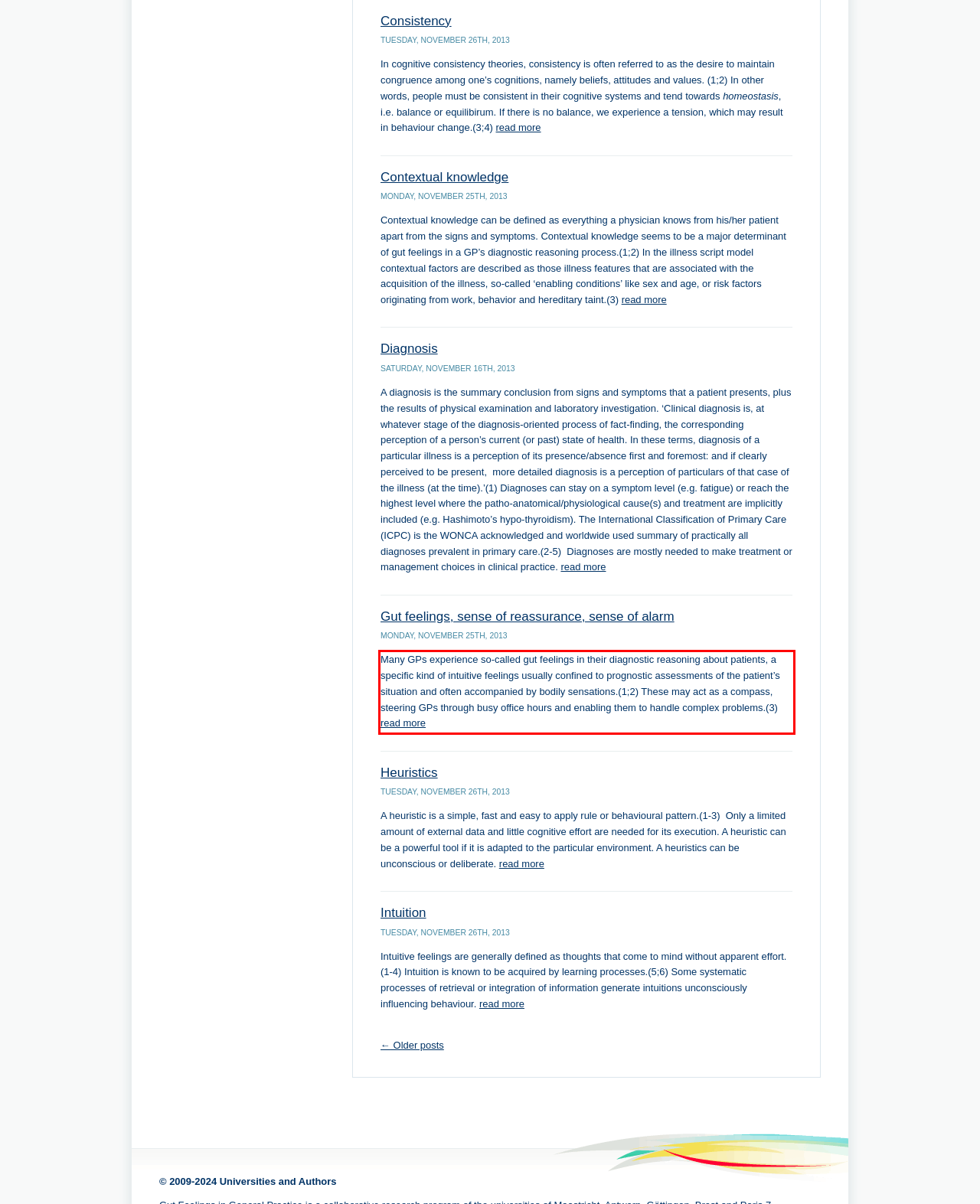You have a screenshot with a red rectangle around a UI element. Recognize and extract the text within this red bounding box using OCR.

Many GPs experience so-called gut feelings in their diagnostic reasoning about patients, a specific kind of intuitive feelings usually confined to prognostic assessments of the patient’s situation and often accompanied by bodily sensations.(1;2) These may act as a compass, steering GPs through busy office hours and enabling them to handle complex problems.(3) read more